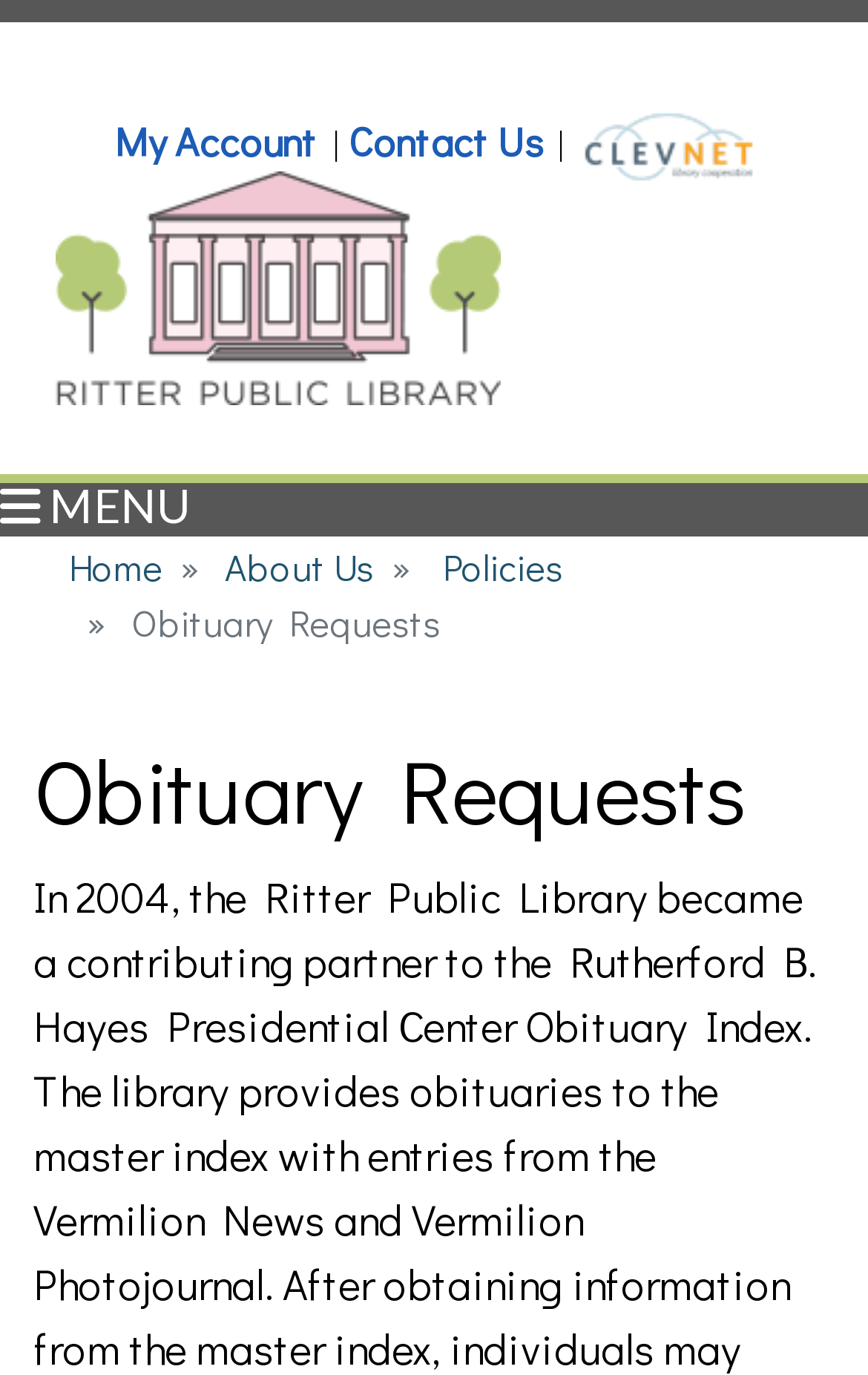Please respond to the question with a concise word or phrase:
Is there an image associated with the 'CLEVNET' link?

Yes